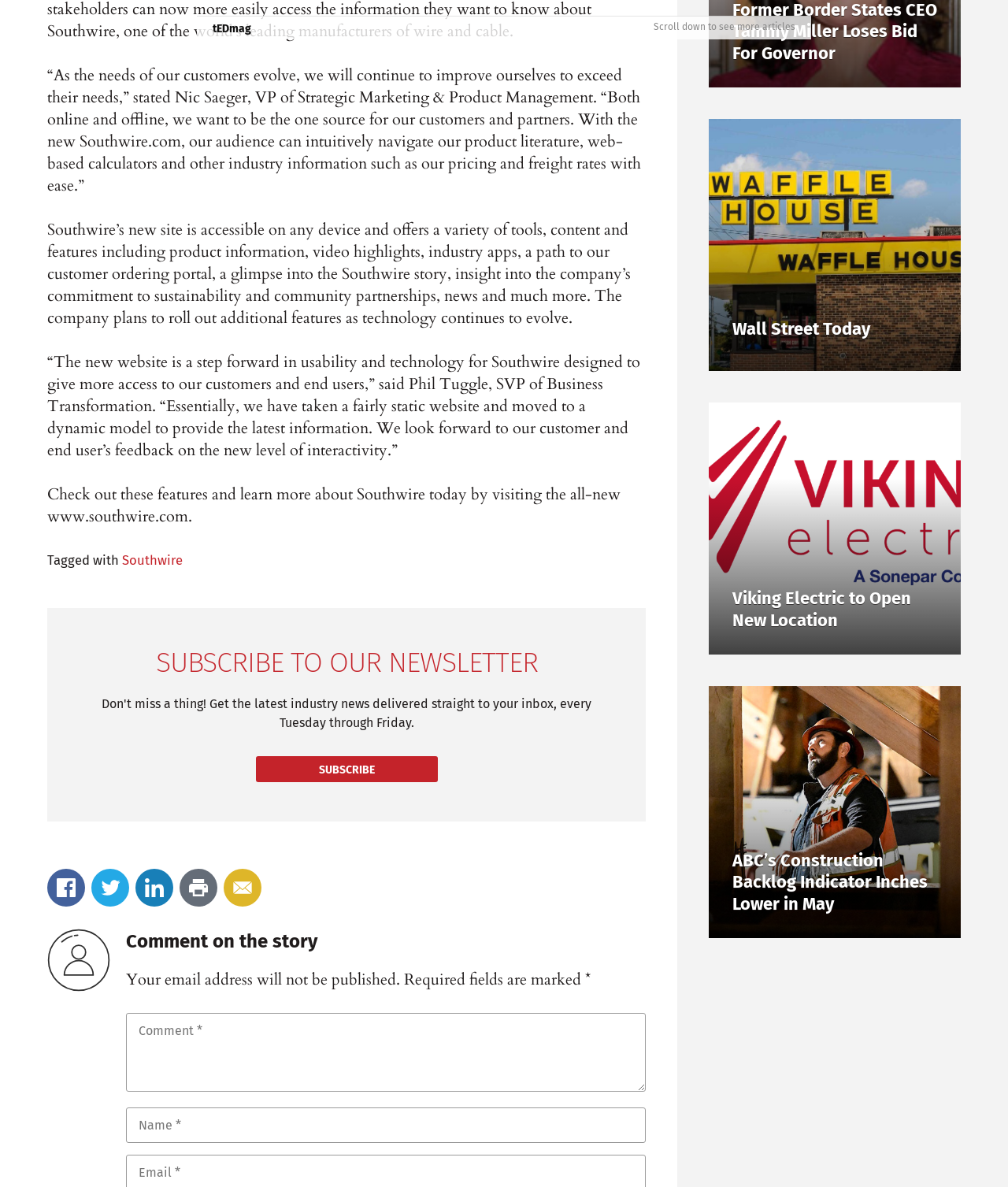Please provide a detailed answer to the question below based on the screenshot: 
What is the call-to-action in the newsletter section?

The webpage has a section that says 'SUBSCRIBE TO OUR NEWSLETTER' and has a link that says 'SUBSCRIBE'. This suggests that the call-to-action in the newsletter section is to subscribe to the newsletter.